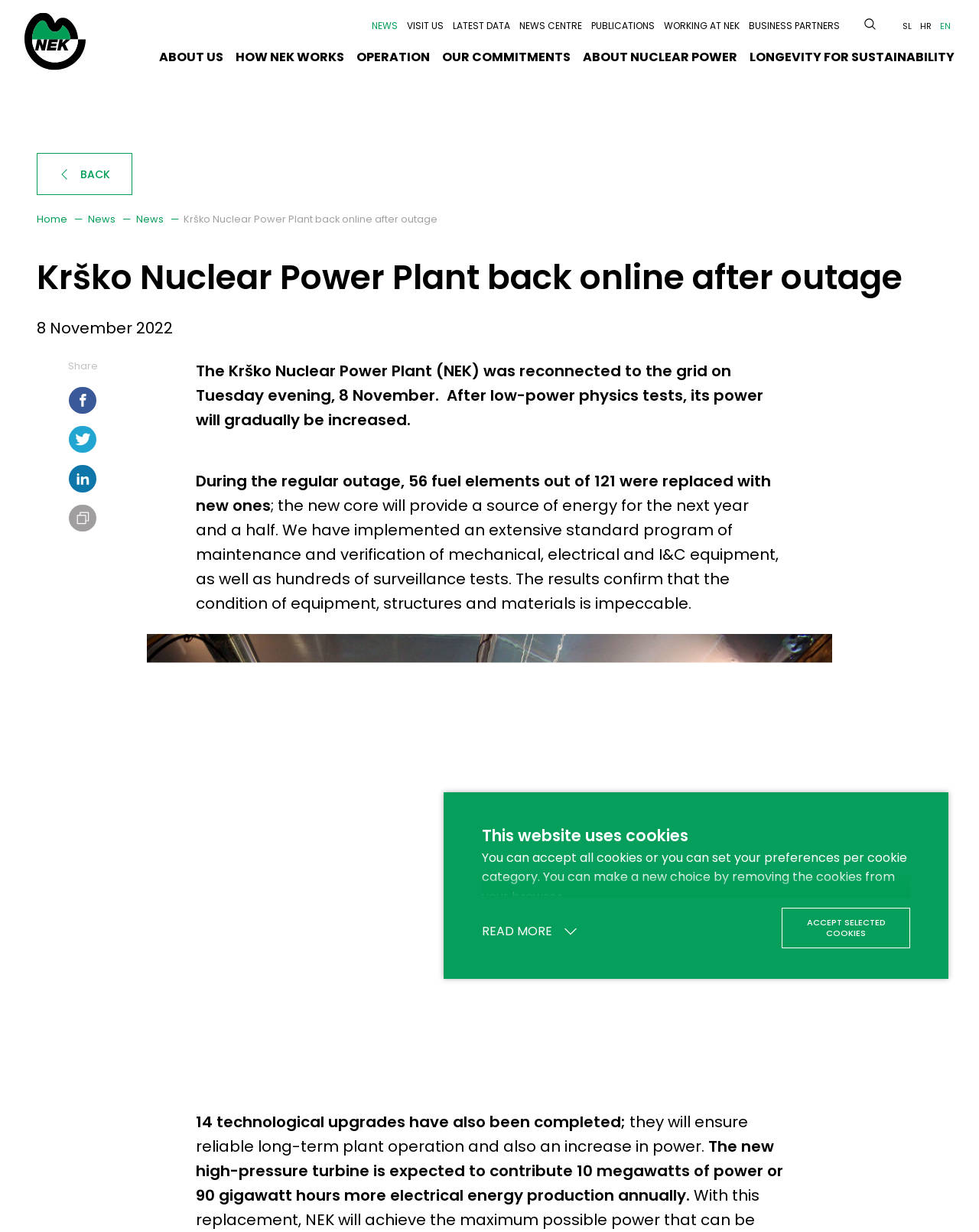Offer a detailed explanation of the webpage layout and contents.

The webpage is about the Krško Nuclear Power Plant (NEK) being reconnected to the grid after an outage. At the top left corner, there is a logo of NEK, and next to it, there are several links to different sections of the website, including "ABOUT US", "HOW NEK WORKS", and "OPERATION". Below these links, there are more links to "NEWS", "VISIT US", and "LATEST DATA", among others.

The main content of the webpage is an article about the Krško Nuclear Power Plant being reconnected to the grid. The article is divided into several paragraphs, with a heading "Krško Nuclear Power Plant back online after outage" at the top. The first paragraph states that the plant was reconnected to the grid on Tuesday evening, 8 November, after low-power physics tests, and its power will gradually be increased. The subsequent paragraphs provide more details about the maintenance and upgrades done during the outage, including the replacement of 56 fuel elements and the implementation of 14 technological upgrades.

On the right side of the article, there are social media sharing links, including "Share to Facebook", "Share to Twitter", and "Share to LinkedIn". Below the article, there is a section about cookies, with a message stating that the website uses cookies and allowing users to accept all cookies or set their preferences per cookie category.

At the bottom of the webpage, there are more links to different sections of the website, including "NEWS CENTRE", "PUBLICATIONS", and "WORKING AT NEK". There is also a search bar at the top right corner of the webpage.